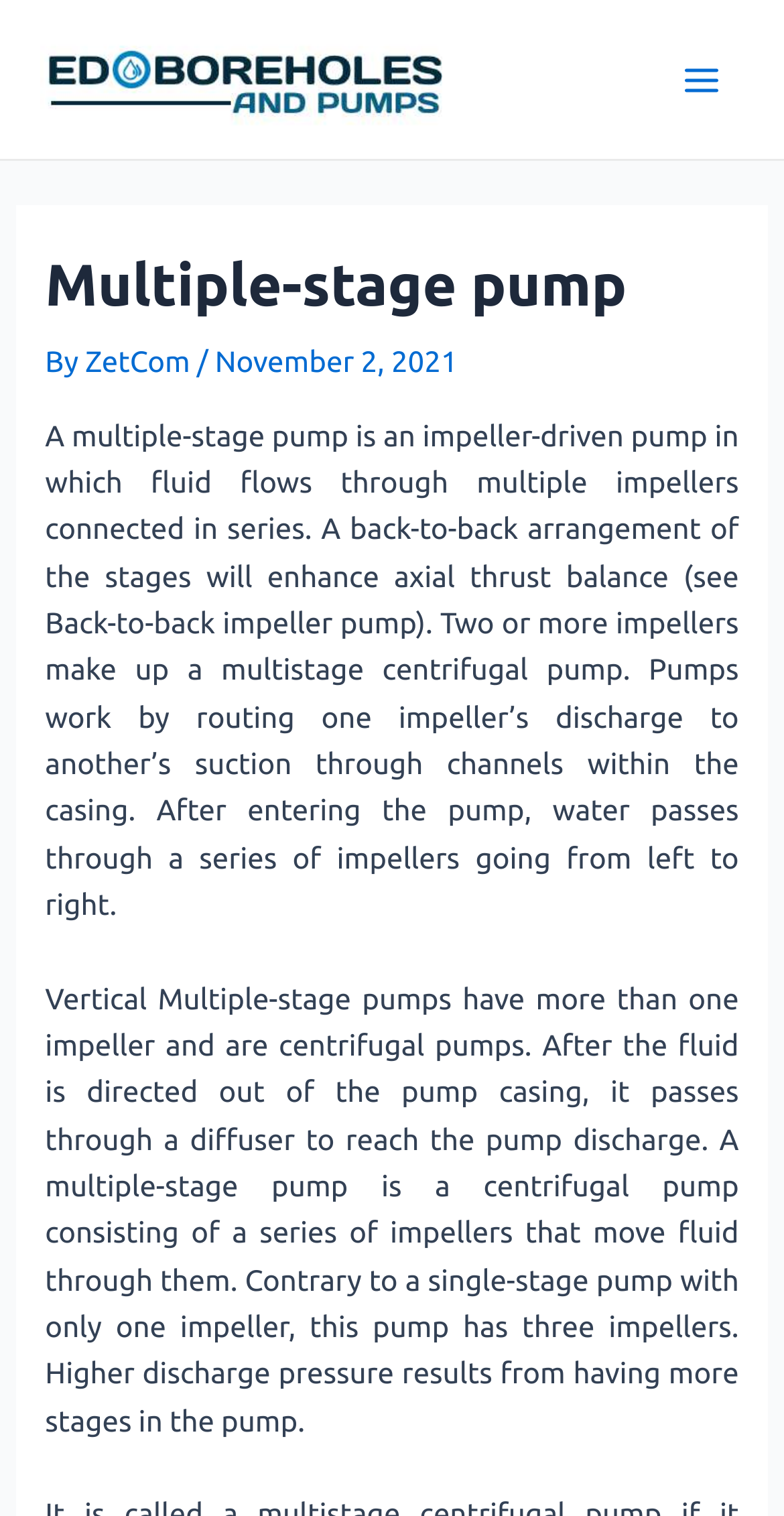What is the benefit of a back-to-back arrangement of stages?
Please provide an in-depth and detailed response to the question.

The webpage mentions that a back-to-back arrangement of the stages will enhance axial thrust balance, which is an important aspect of pump design.